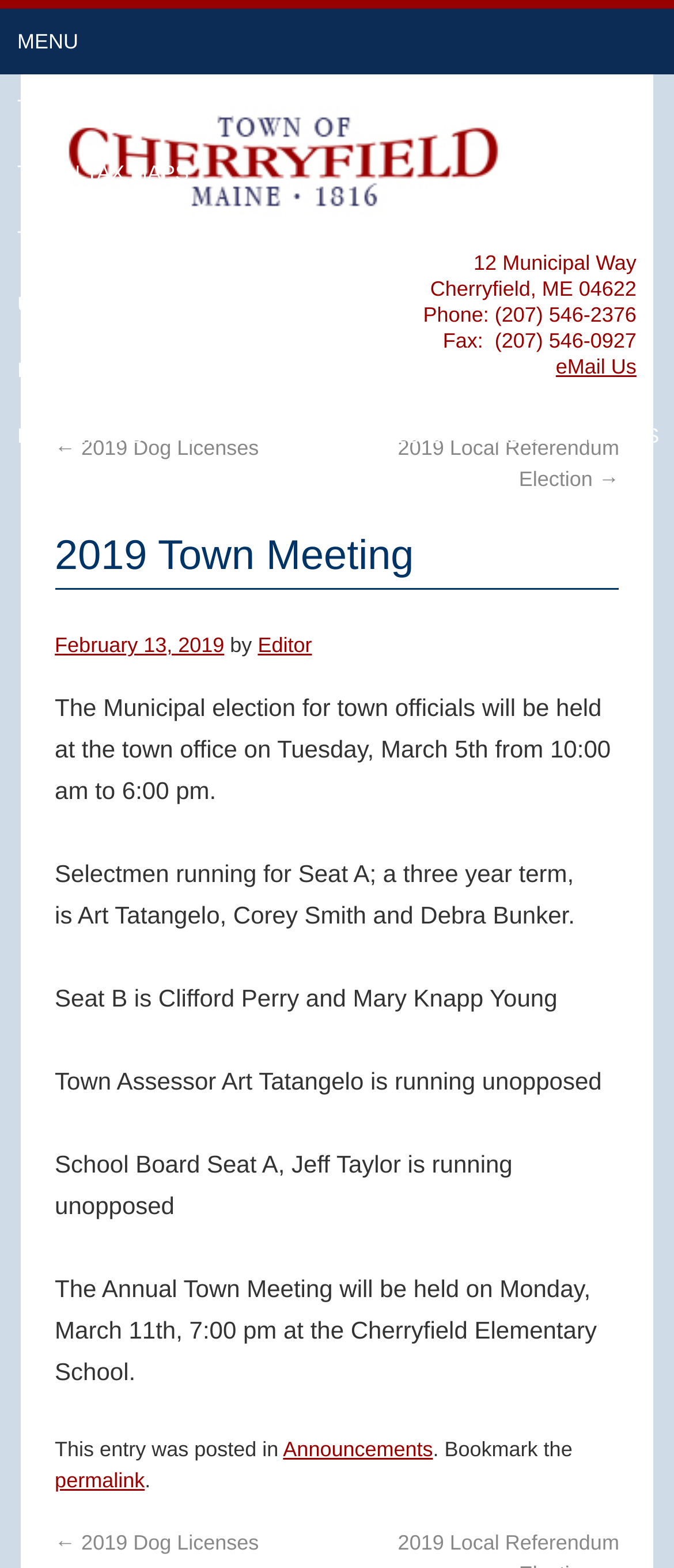Locate the headline of the webpage and generate its content.

2019 Town Meeting